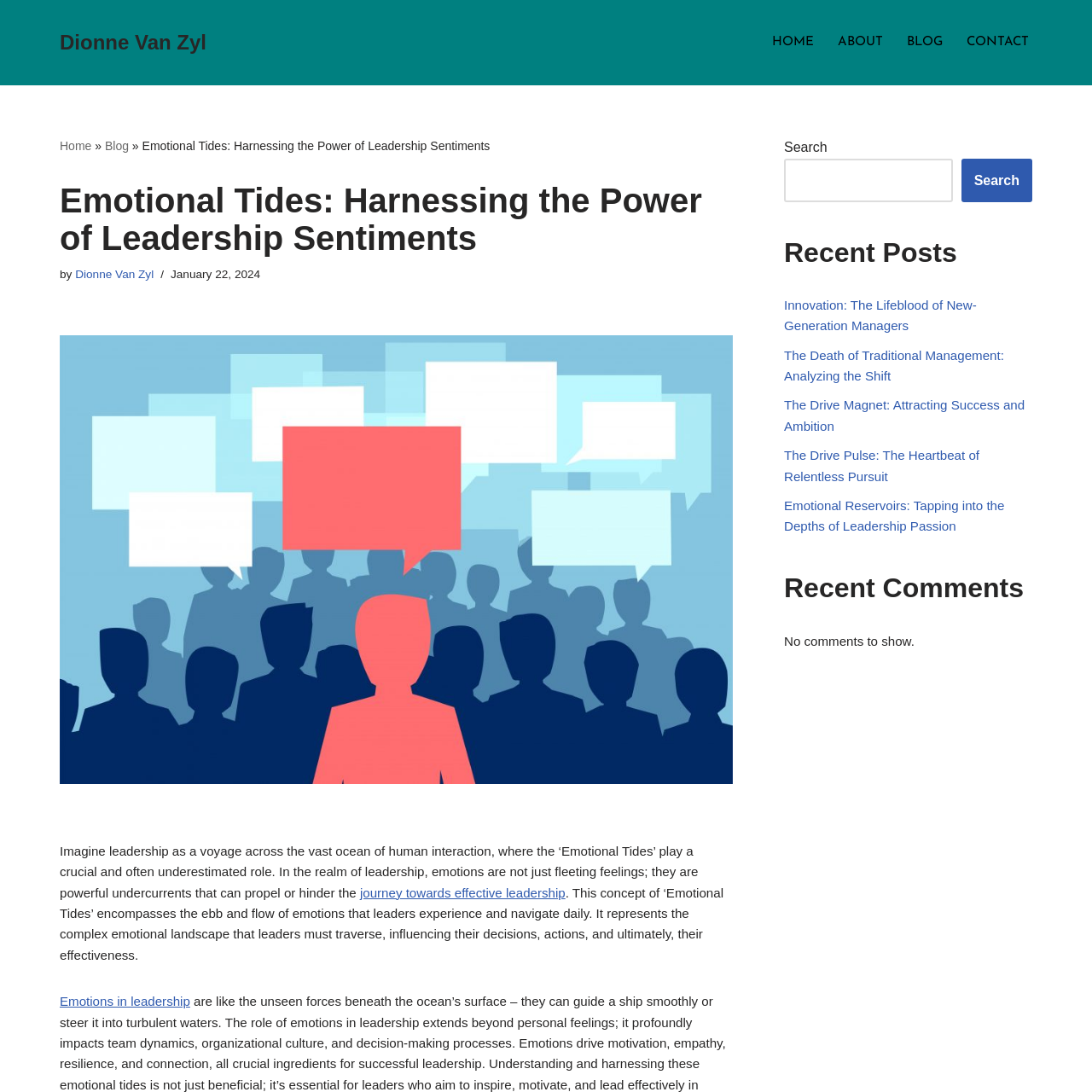Find the bounding box coordinates of the clickable element required to execute the following instruction: "Check the 'Recent Posts'". Provide the coordinates as four float numbers between 0 and 1, i.e., [left, top, right, bottom].

[0.718, 0.218, 0.945, 0.248]